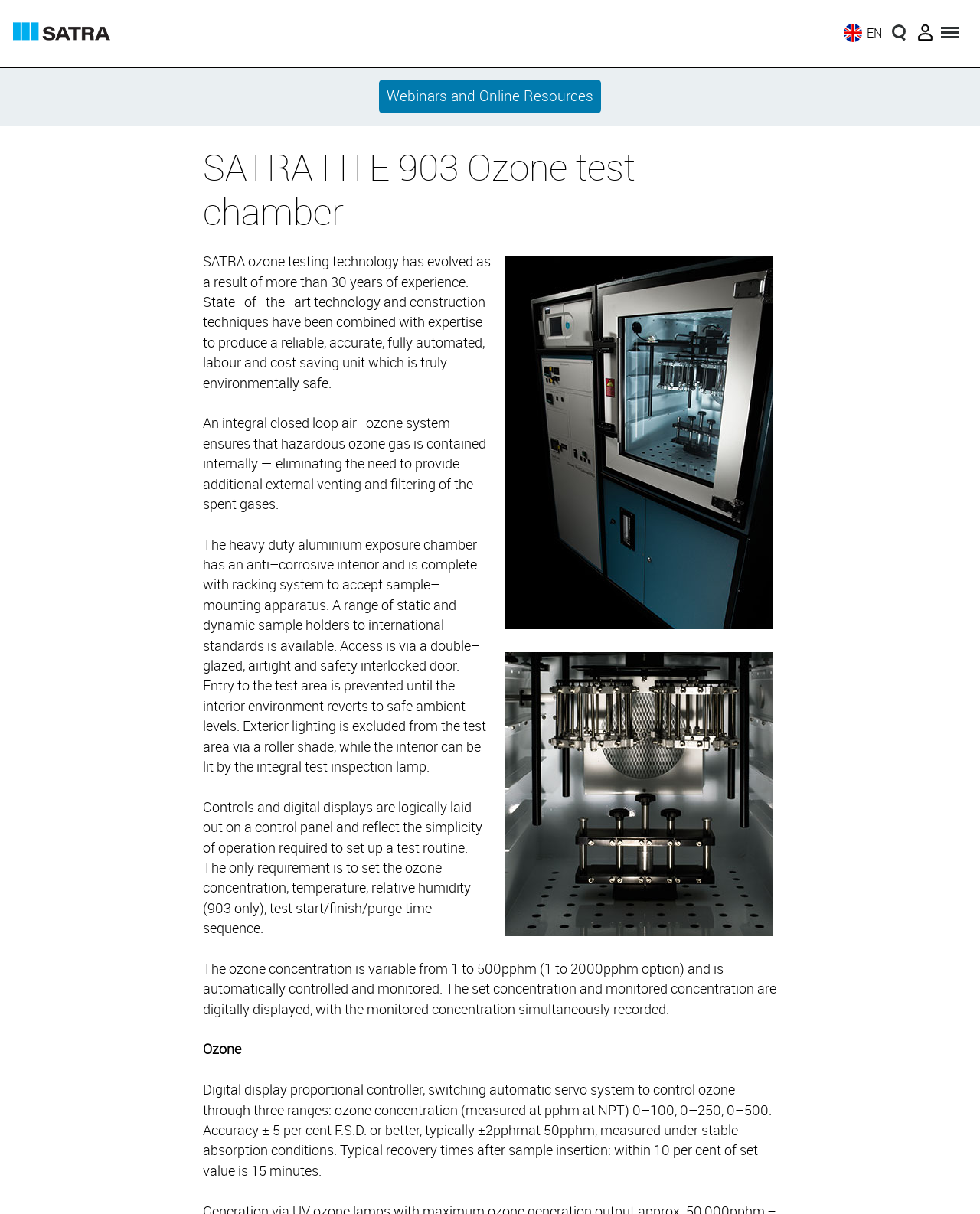From the webpage screenshot, predict the bounding box coordinates (top-left x, top-left y, bottom-right x, bottom-right y) for the UI element described here: EN

[0.853, 0.013, 0.9, 0.041]